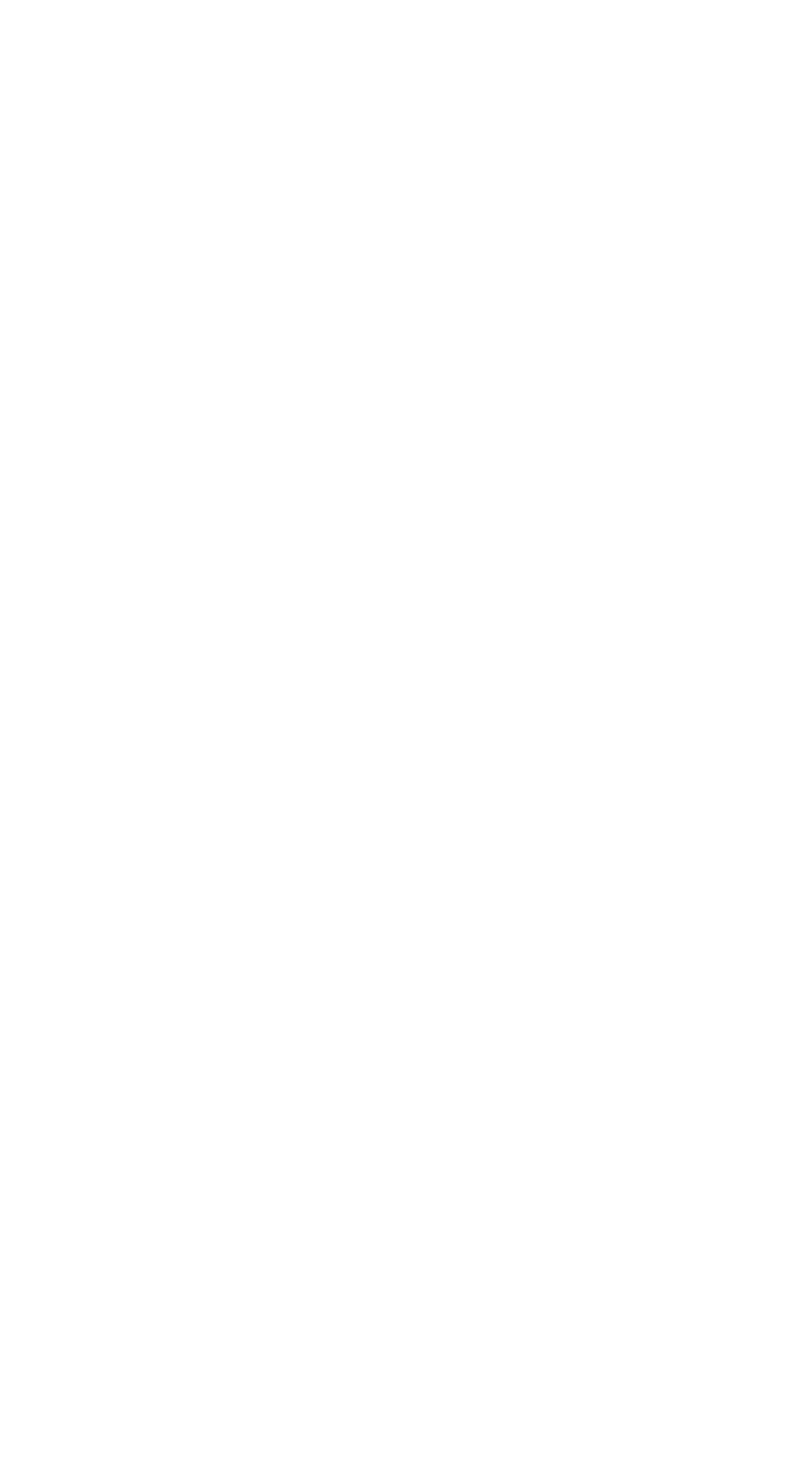What is the email address provided on the webpage?
Refer to the image and give a detailed answer to the query.

I found the email address by looking at the static text elements at the bottom of the webpage. The email address is 'info@aljamaat.org'.